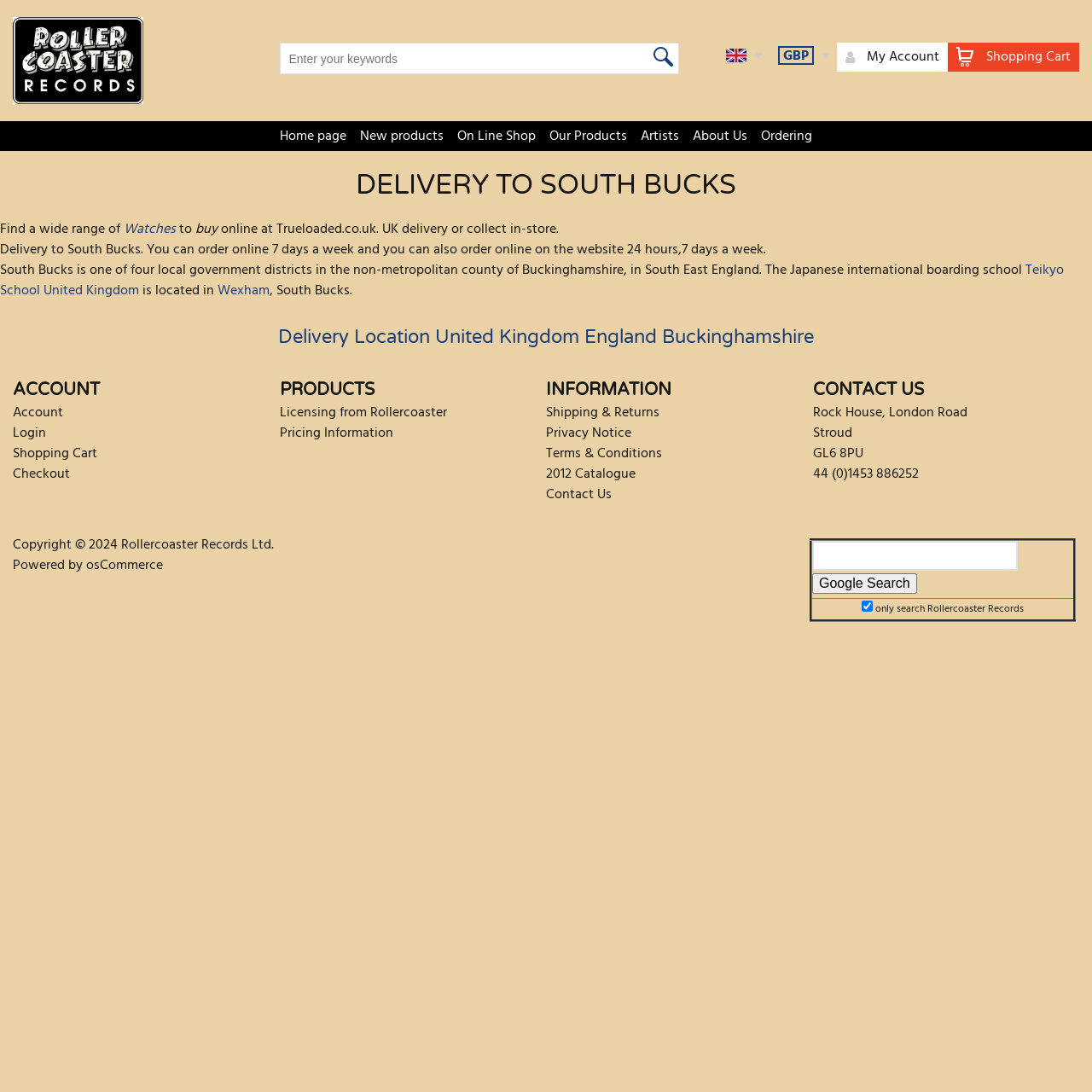Please provide the bounding box coordinates for the element that needs to be clicked to perform the following instruction: "Login to account". The coordinates should be given as four float numbers between 0 and 1, i.e., [left, top, right, bottom].

[0.012, 0.386, 0.042, 0.407]